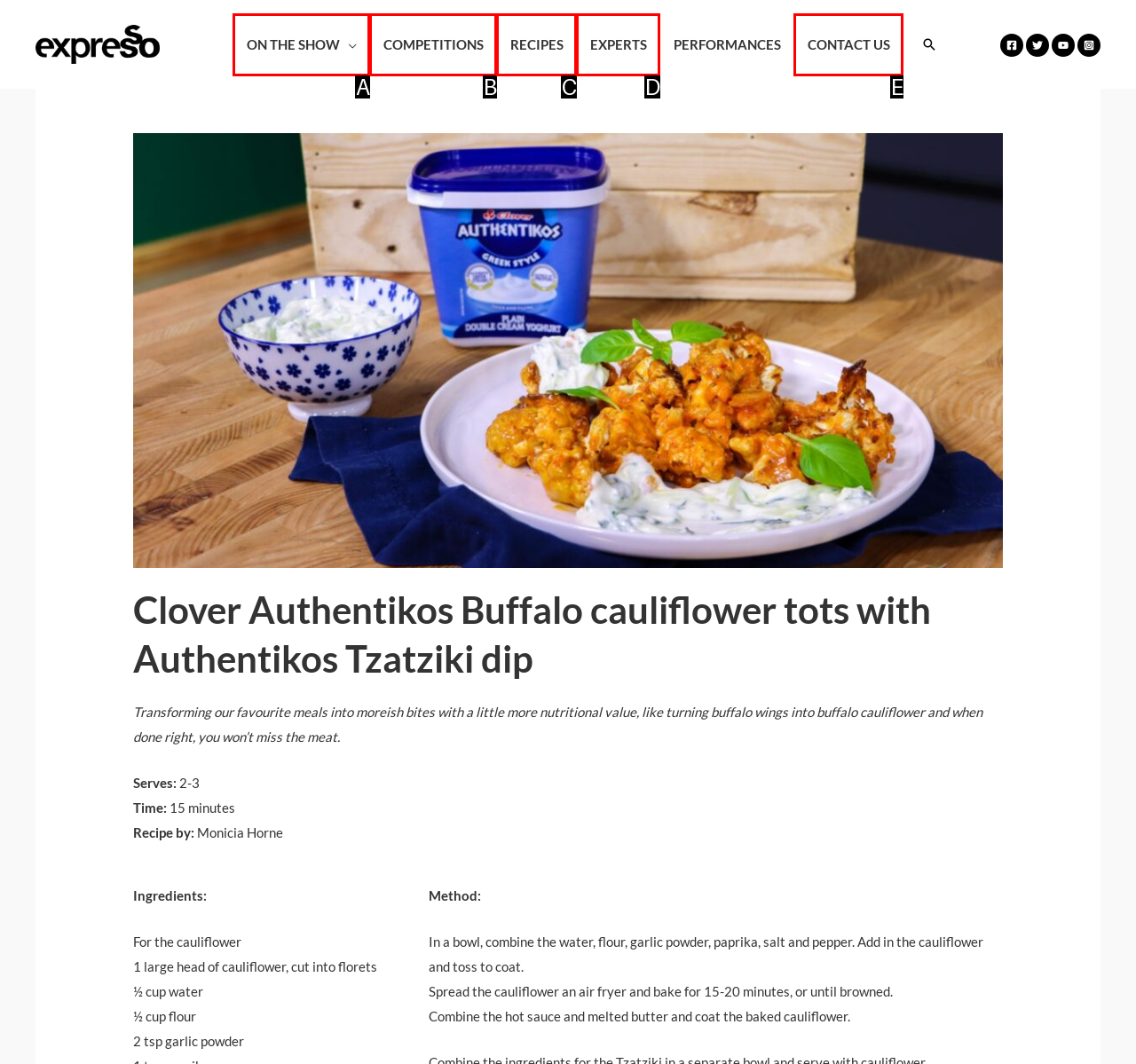From the given options, find the HTML element that fits the description: Contact Us. Reply with the letter of the chosen element.

E